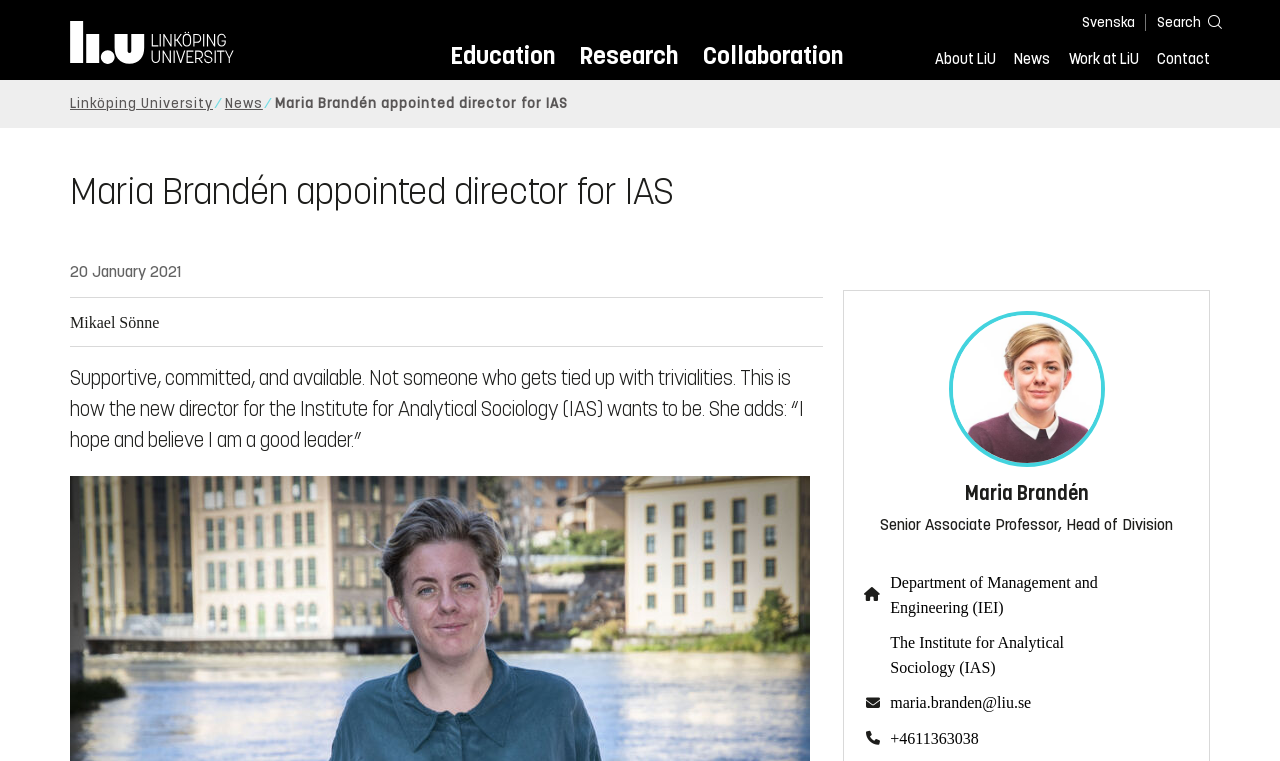Extract the primary heading text from the webpage.

Maria Brandén appointed director for IAS